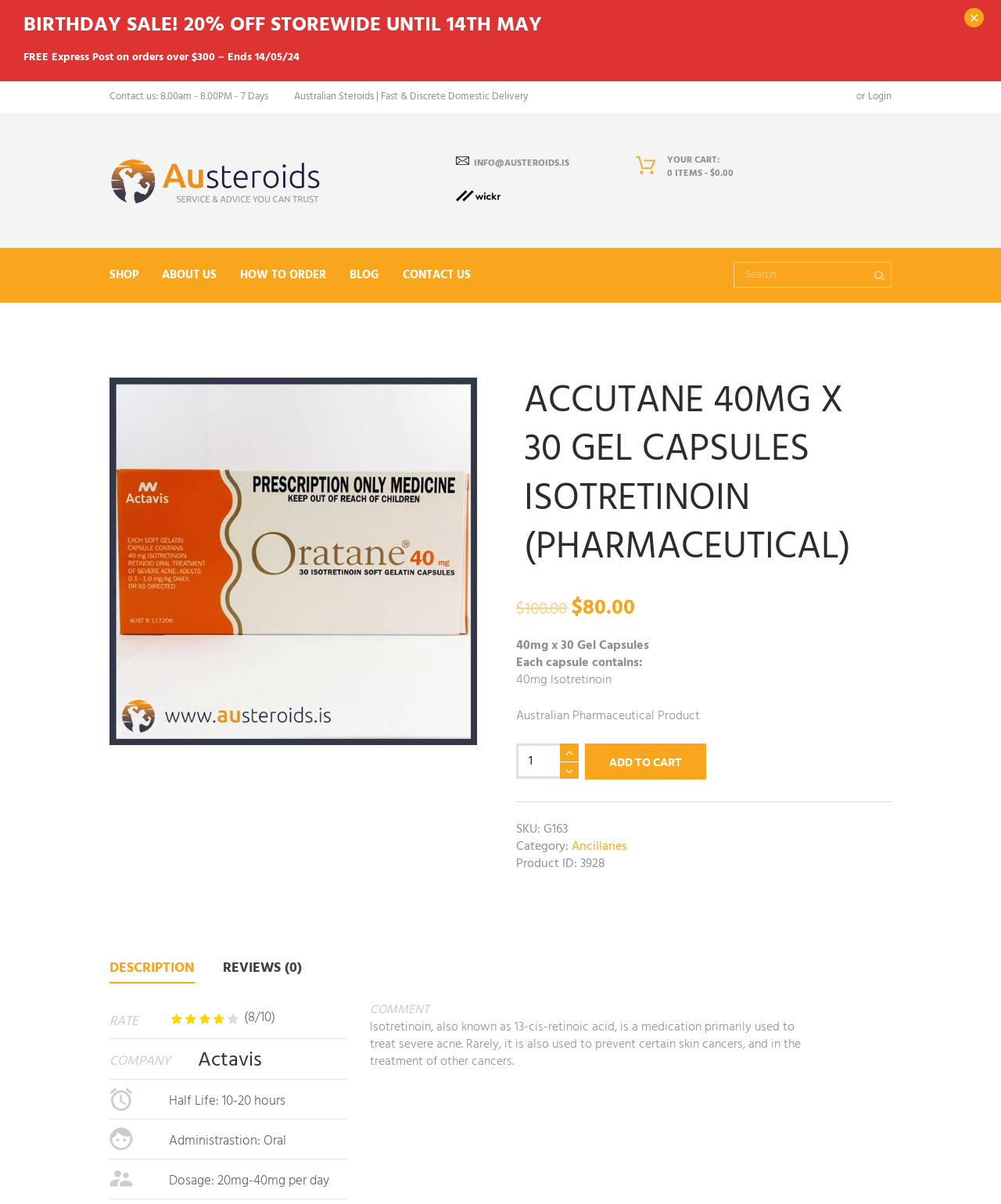What is the category of the product?
Refer to the image and provide a one-word or short phrase answer.

Ancillaries